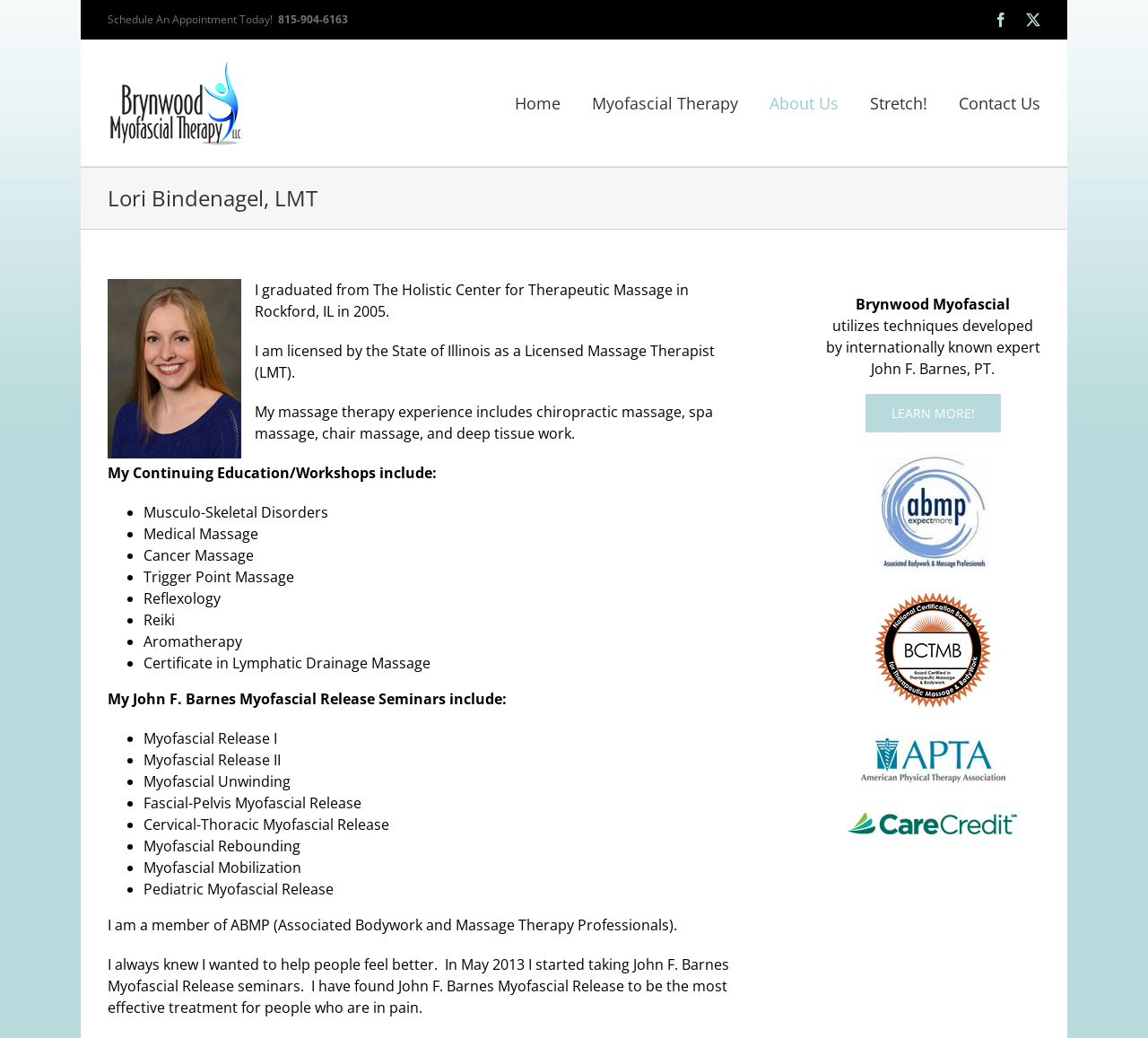Please locate the bounding box coordinates of the element that should be clicked to achieve the given instruction: "Call the phone number".

[0.242, 0.011, 0.303, 0.026]